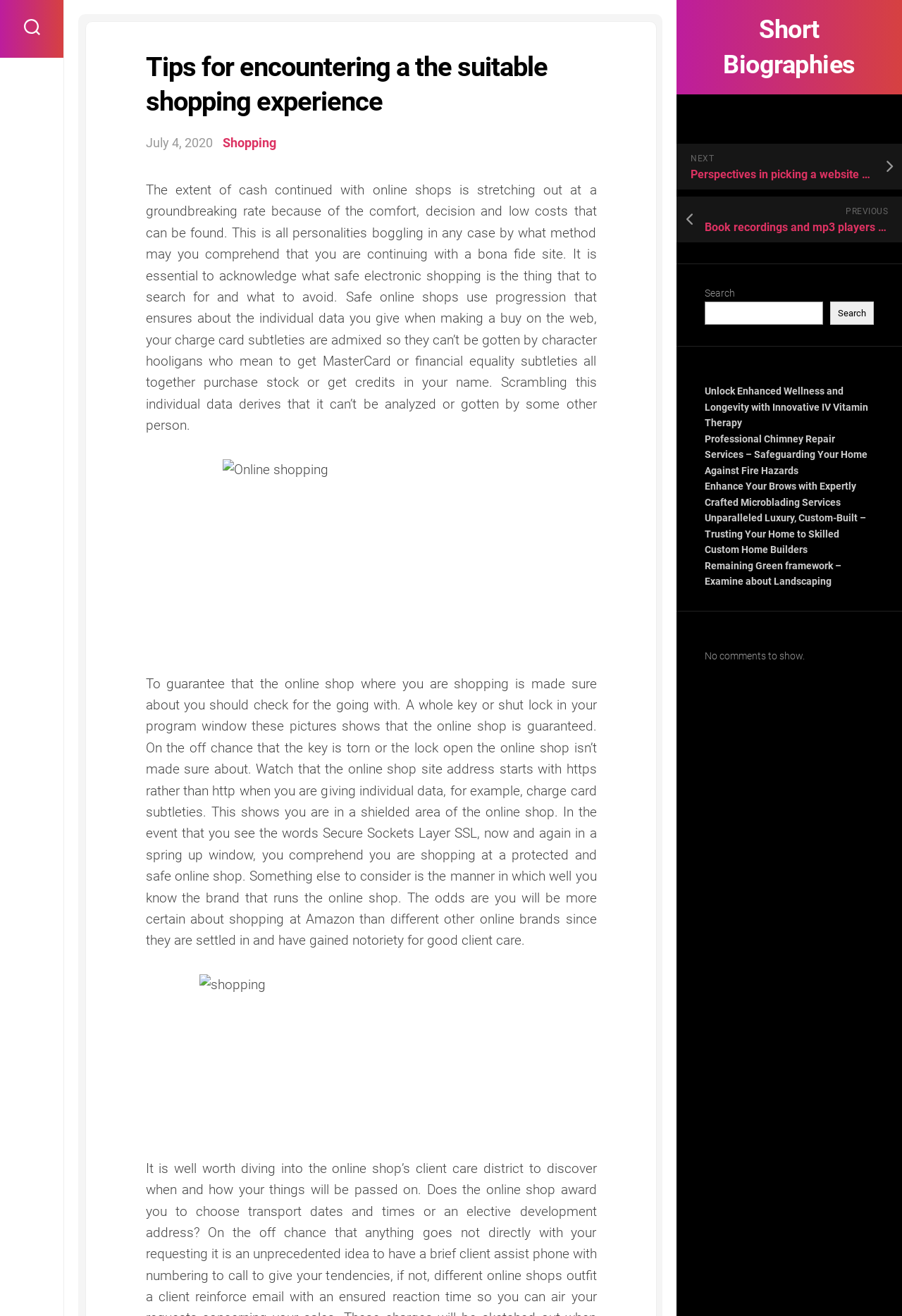Specify the bounding box coordinates of the element's region that should be clicked to achieve the following instruction: "Go to next page". The bounding box coordinates consist of four float numbers between 0 and 1, in the format [left, top, right, bottom].

[0.75, 0.109, 1.0, 0.144]